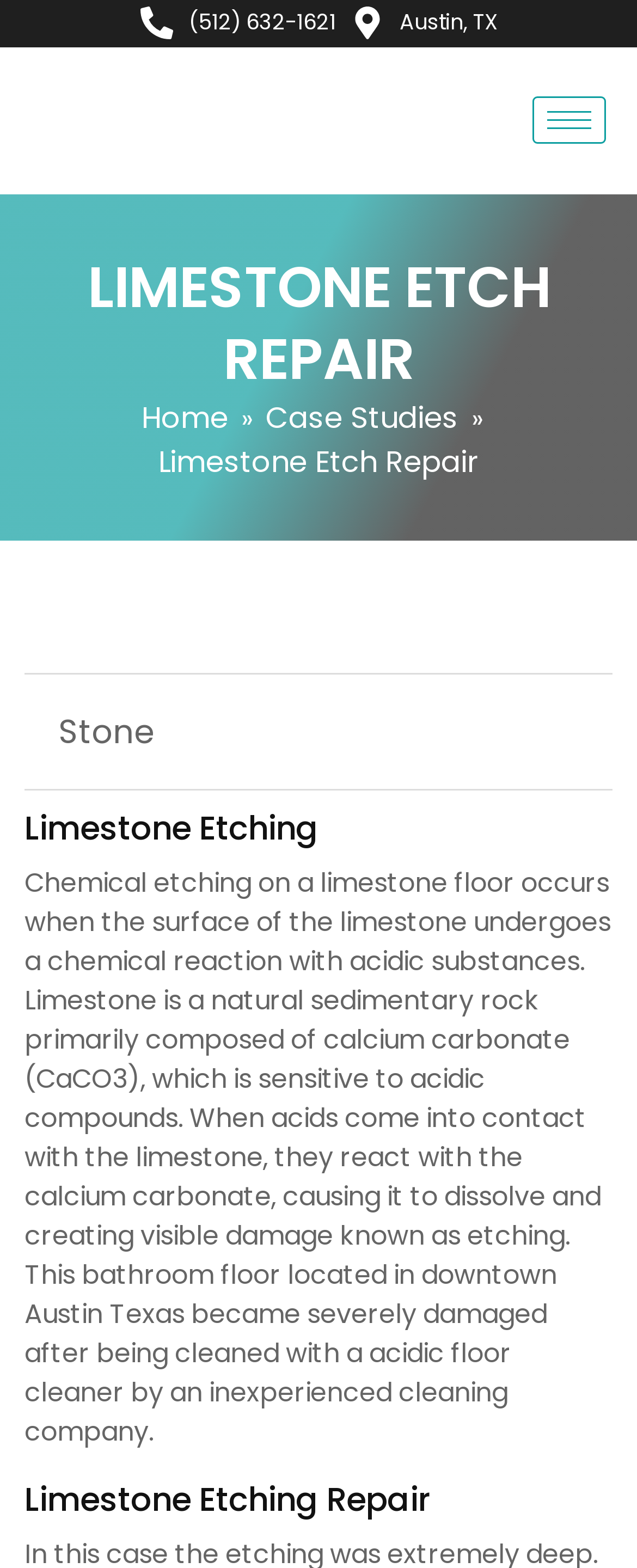Elaborate on the information and visuals displayed on the webpage.

The webpage is about limestone etch repair, with a focus on the chemical reaction that occurs when acidic substances come into contact with limestone floors. 

At the top left of the page, there is a logo image with the text "Santa-Fe-New-Logo" and a hamburger icon button to the right of it. Below the logo, there is a heading "LIMESTONE ETCH REPAIR" in a prominent position. 

To the right of the logo, there are three links: "(512) 632-1621", "Austin, TX", and a navigation menu with links to "Home" and "Case Studies", separated by static text. 

Below the navigation menu, there is a static text "Limestone Etch Repair" and an image of a bookmark to the left. Next to the bookmark image, there is a static text "Stone". 

The main content of the page starts with a heading "Limestone Etching" followed by a paragraph of text that explains the chemical reaction of limestone etching. The text describes how acidic substances react with calcium carbonate in limestone, causing damage known as etching. The paragraph also provides a specific example of a bathroom floor in downtown Austin, Texas that was damaged by an inexperienced cleaning company. 

Finally, at the bottom of the page, there is a heading "Limestone Etching Repair".